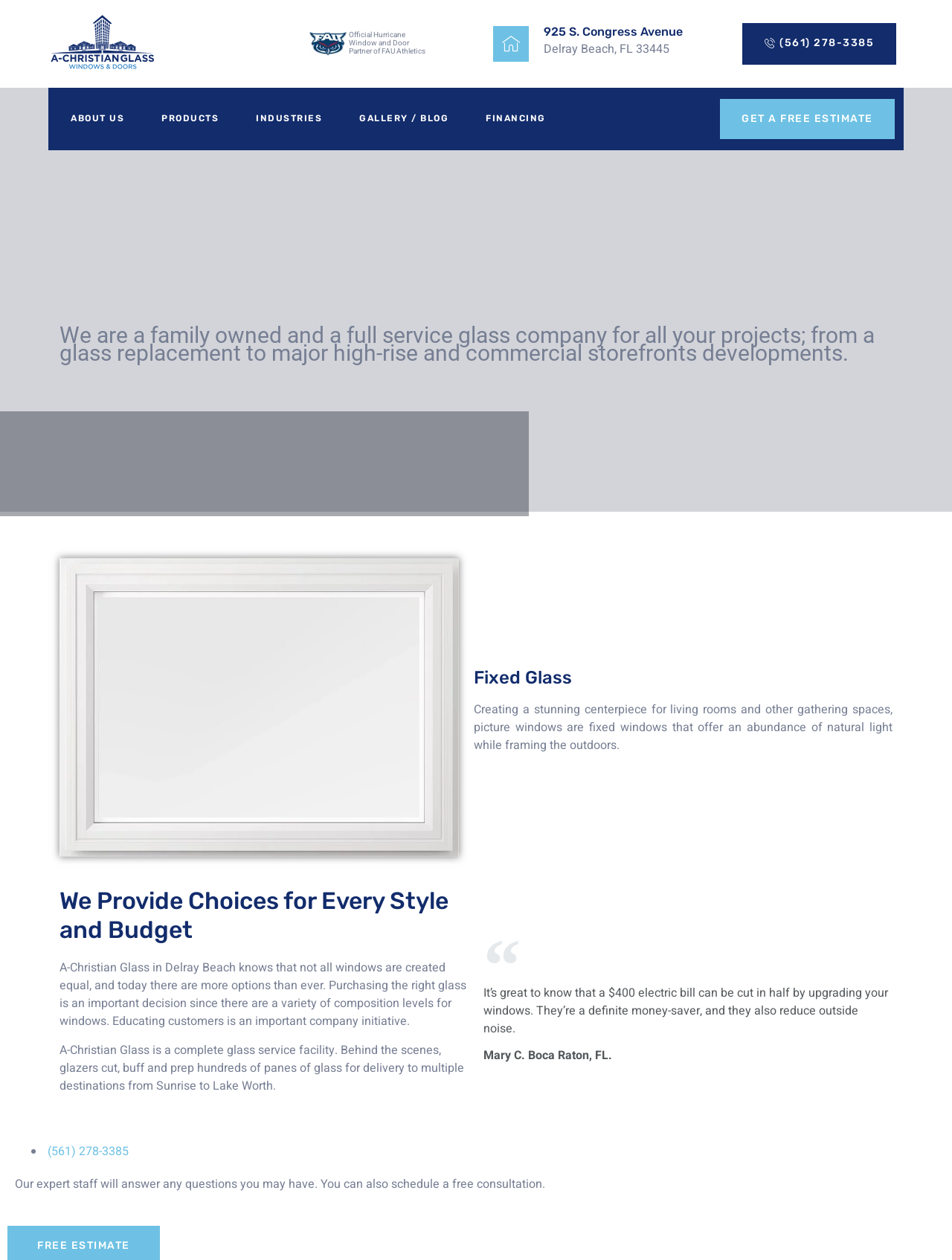Summarize the contents and layout of the webpage in detail.

The webpage is about A-Christian Glass, a family-owned company in Delray Beach, Florida, that specializes in installing premium quality hurricane impact-resistant windows and doors. 

At the top of the page, there is a row of links, including an image link, a link to "ABOUT US", "PRODUCTS", "INDUSTRIES", "GALLERY / BLOG", and "FINANCING". Below this row, there is a brief introduction to the company, stating that it is a full-service glass company that provides services from glass replacement to major high-rise and commercial storefront developments.

On the left side of the page, there is a section dedicated to the company's services, with headings such as "Fixed Glass" and "We Provide Choices for Every Style and Budget". Under these headings, there are paragraphs of text describing the company's services and products.

On the right side of the page, there is a section with contact information, including an address, phone number, and a link to get a free estimate. There is also a customer testimonial in a blockquote, praising the company's windows for being a money-saver and reducing outside noise.

At the bottom of the page, there is a list with a single item, which is the company's phone number, along with a brief message encouraging visitors to contact the company's expert staff for any questions or to schedule a free consultation.